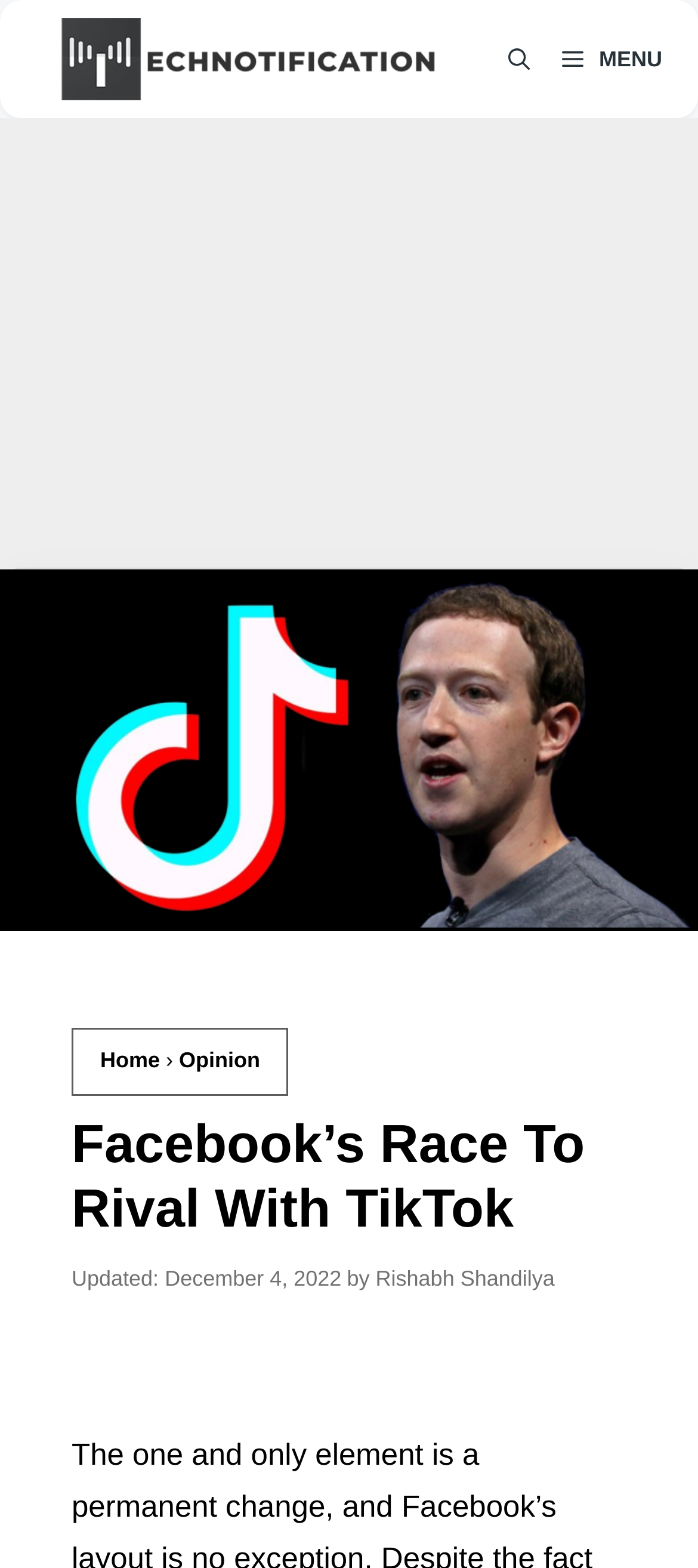Identify the bounding box of the HTML element described as: "Cookie Policy".

None